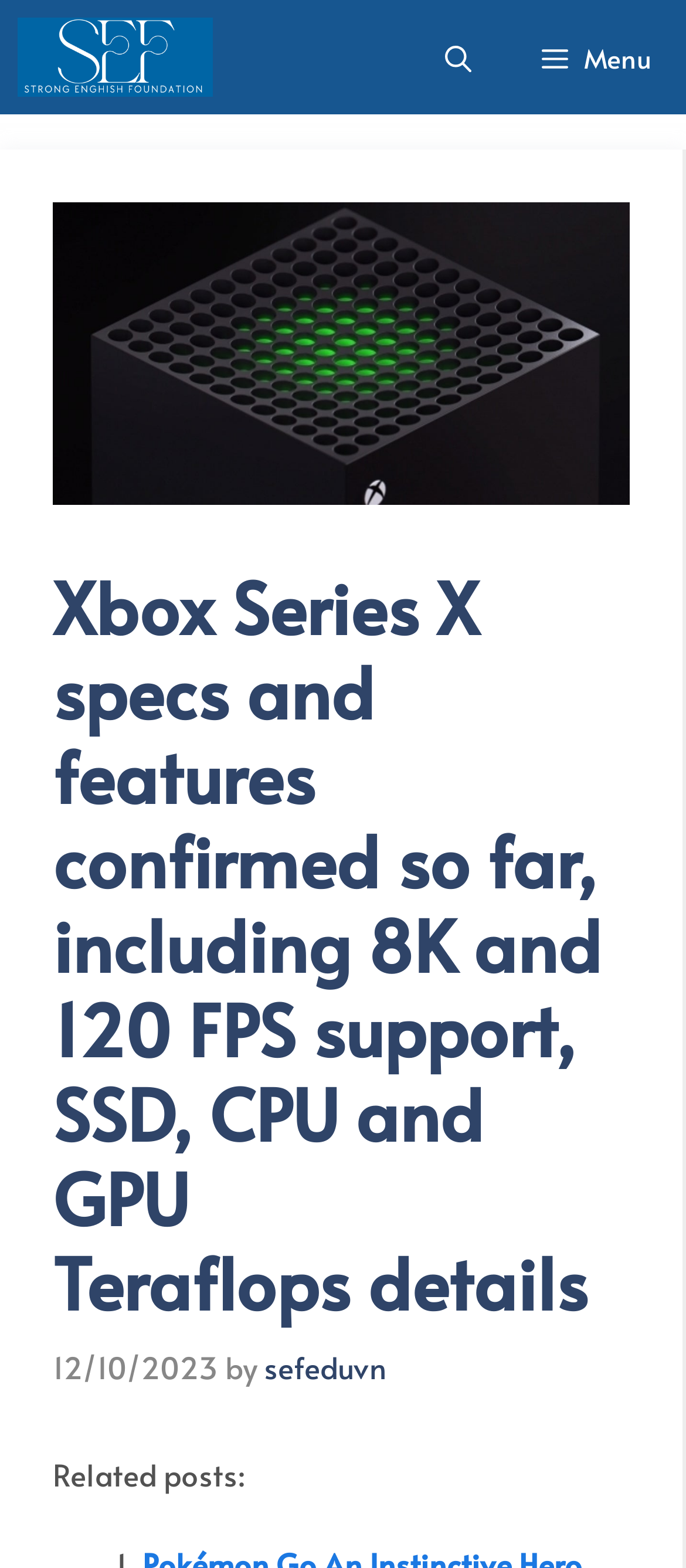What is the topic of the main content?
Please provide a comprehensive answer based on the information in the image.

The main content of the webpage is about the Xbox Series X, and its specs and features are discussed in detail. This can be inferred from the heading 'Xbox Series X specs and features confirmed so far, including 8K and 120 FPS support, SSD, CPU and GPU Teraflops details'.